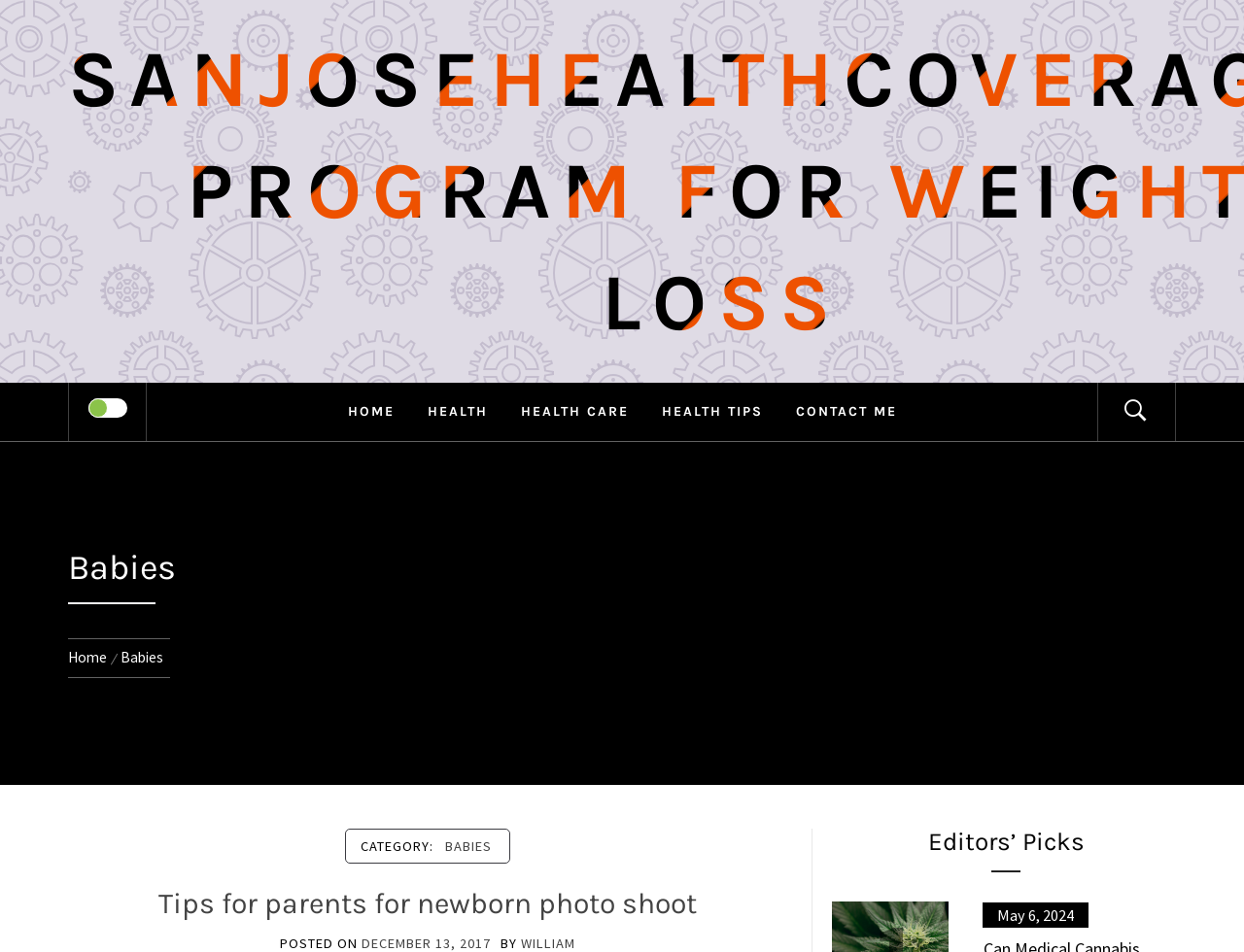How many links are there in the top navigation bar?
Carefully examine the image and provide a detailed answer to the question.

I counted the number of links in the top navigation bar by looking at the links 'HOME', 'HEALTH', 'HEALTH CARE', 'HEALTH TIPS', and 'CONTACT ME', which are all located at the top of the webpage.